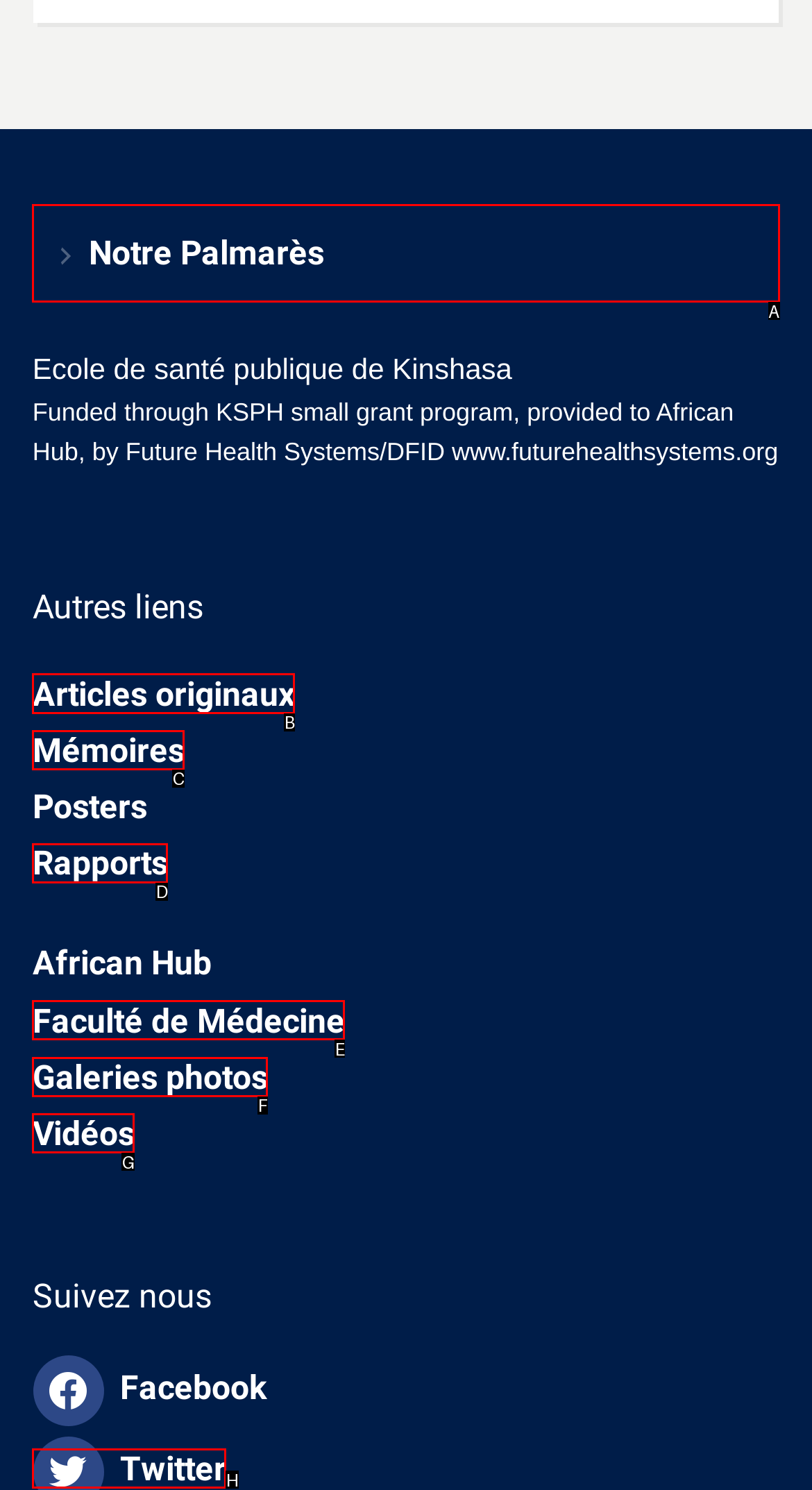Out of the given choices, which letter corresponds to the UI element required to Read articles originaux? Answer with the letter.

B